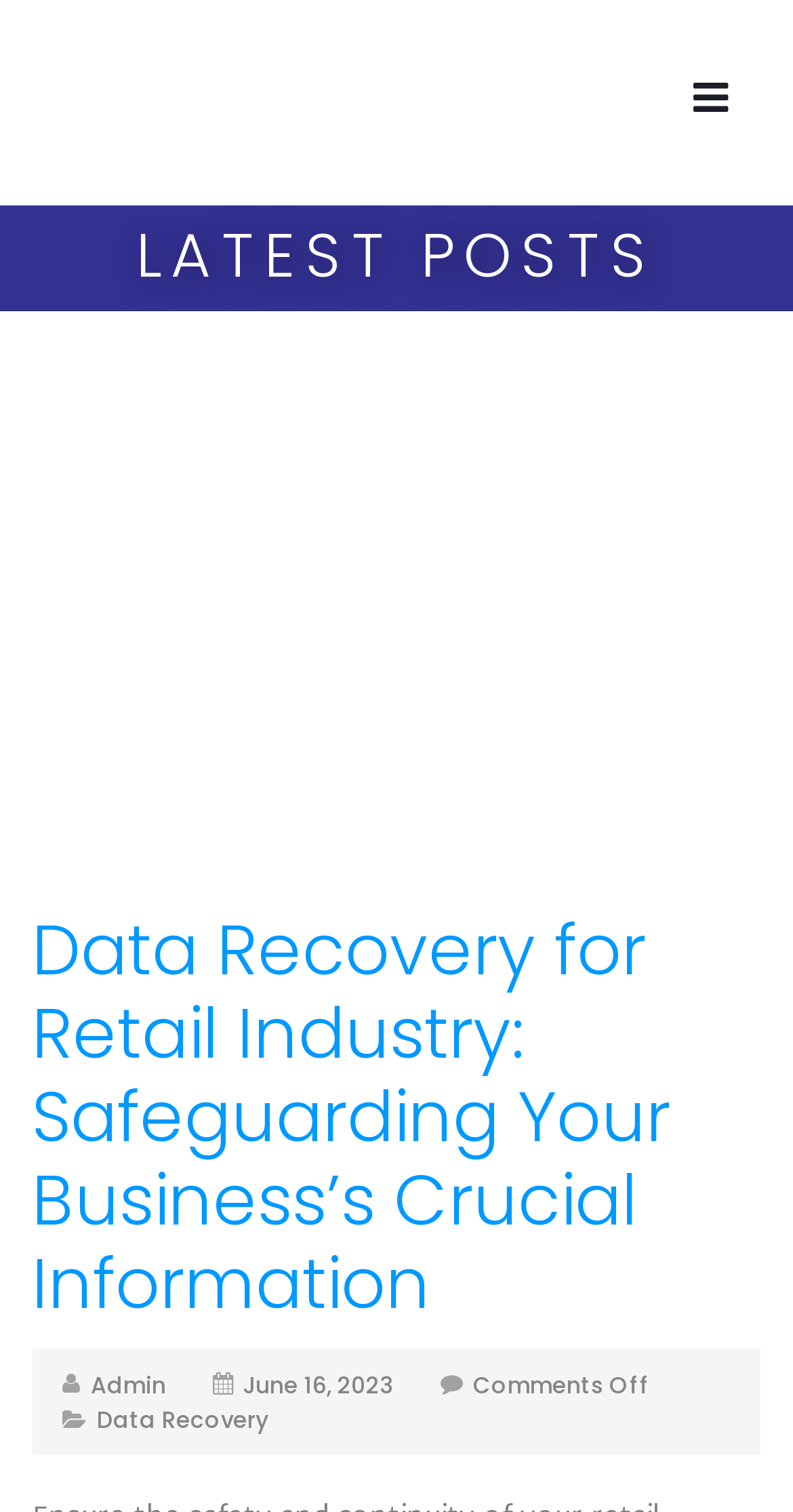What is the status of comments on the latest post?
Please respond to the question thoroughly and include all relevant details.

In the 'LATEST POSTS' section, I can see a text 'Comments Off' which indicates that comments are not allowed on the latest post.